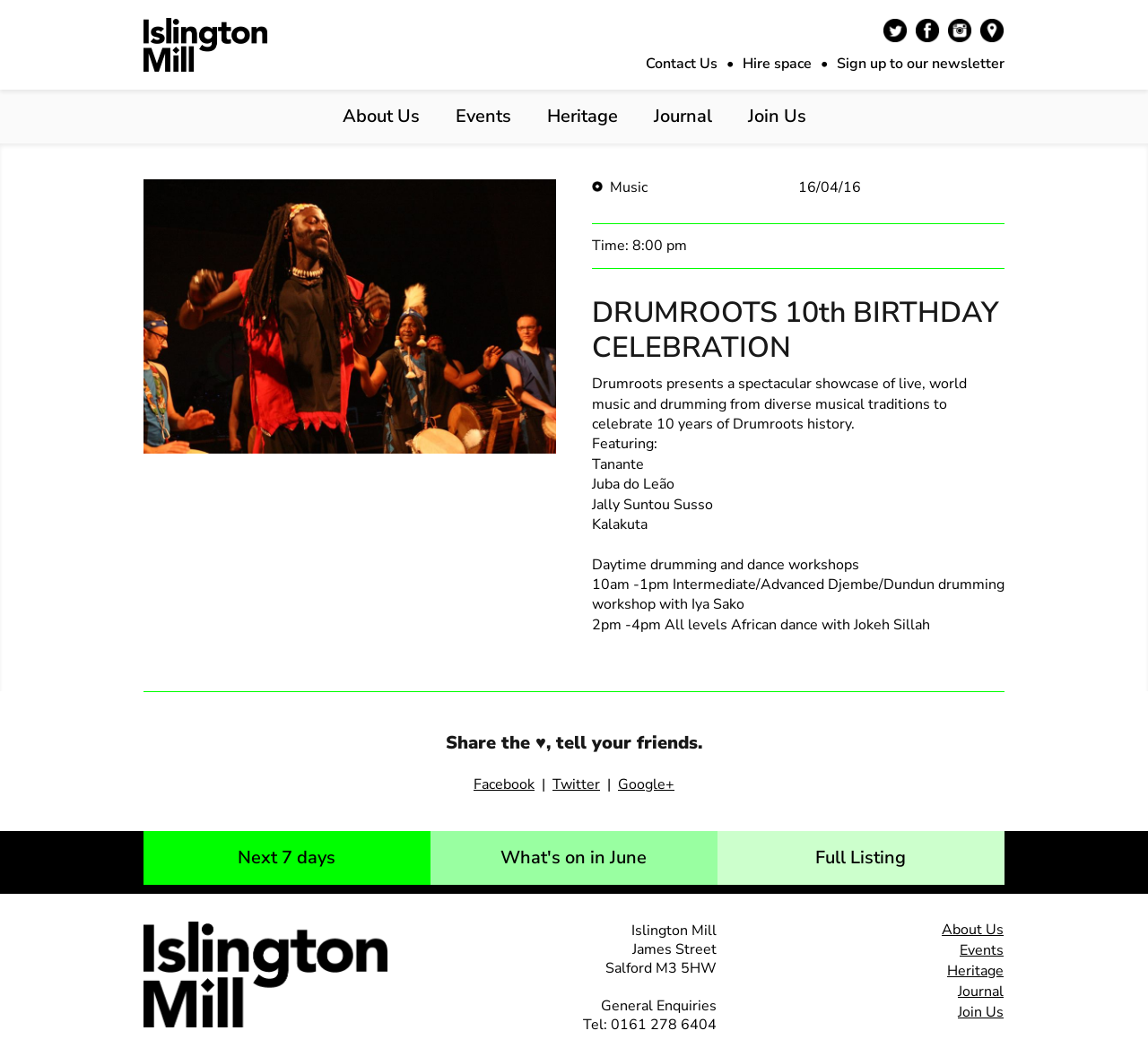Please identify the bounding box coordinates of the element on the webpage that should be clicked to follow this instruction: "Open the 'Hire space' link". The bounding box coordinates should be given as four float numbers between 0 and 1, formatted as [left, top, right, bottom].

[0.647, 0.053, 0.707, 0.068]